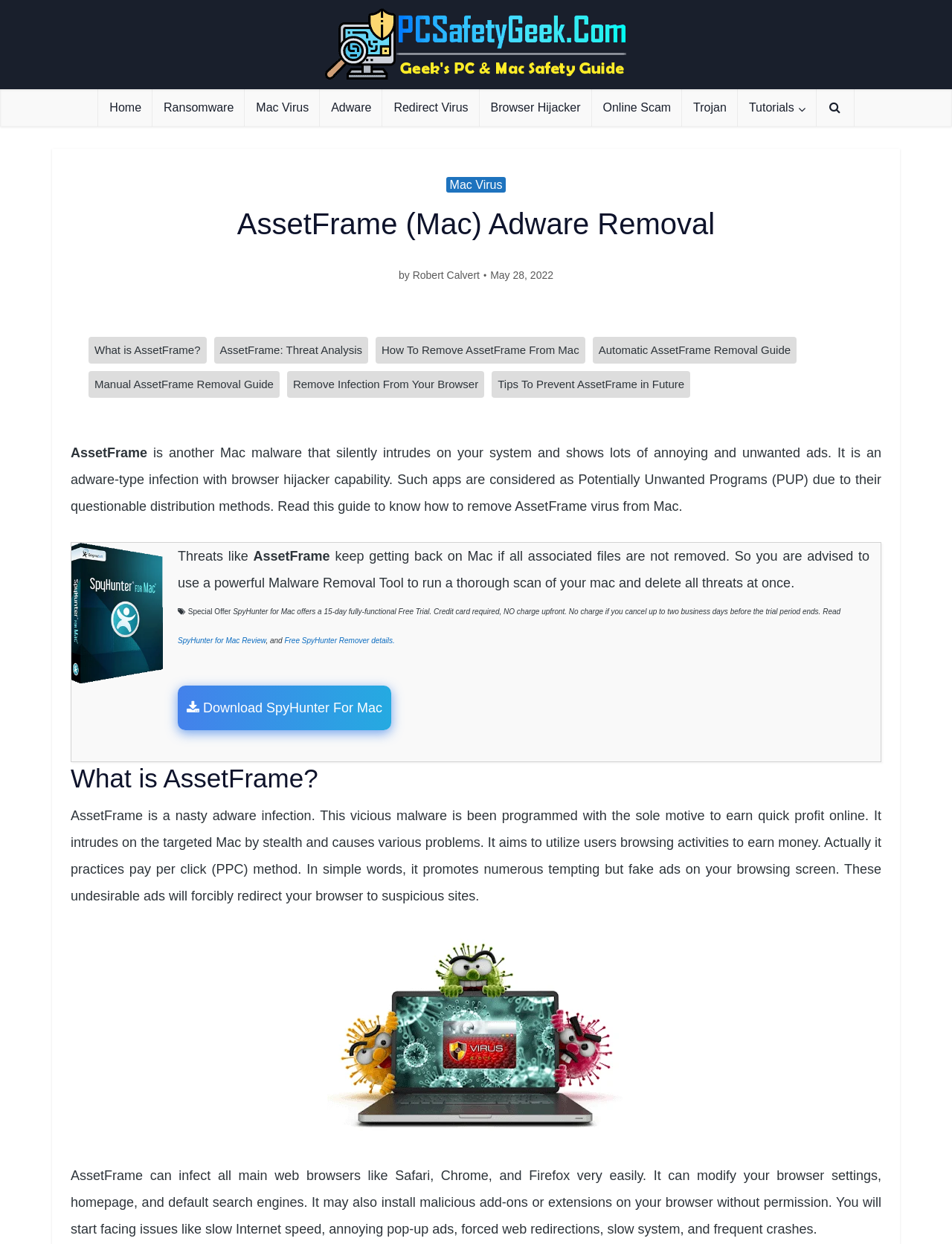Please identify the bounding box coordinates for the region that you need to click to follow this instruction: "Visit the 'PCSafetyGeek.Com' website".

[0.341, 0.006, 0.659, 0.066]